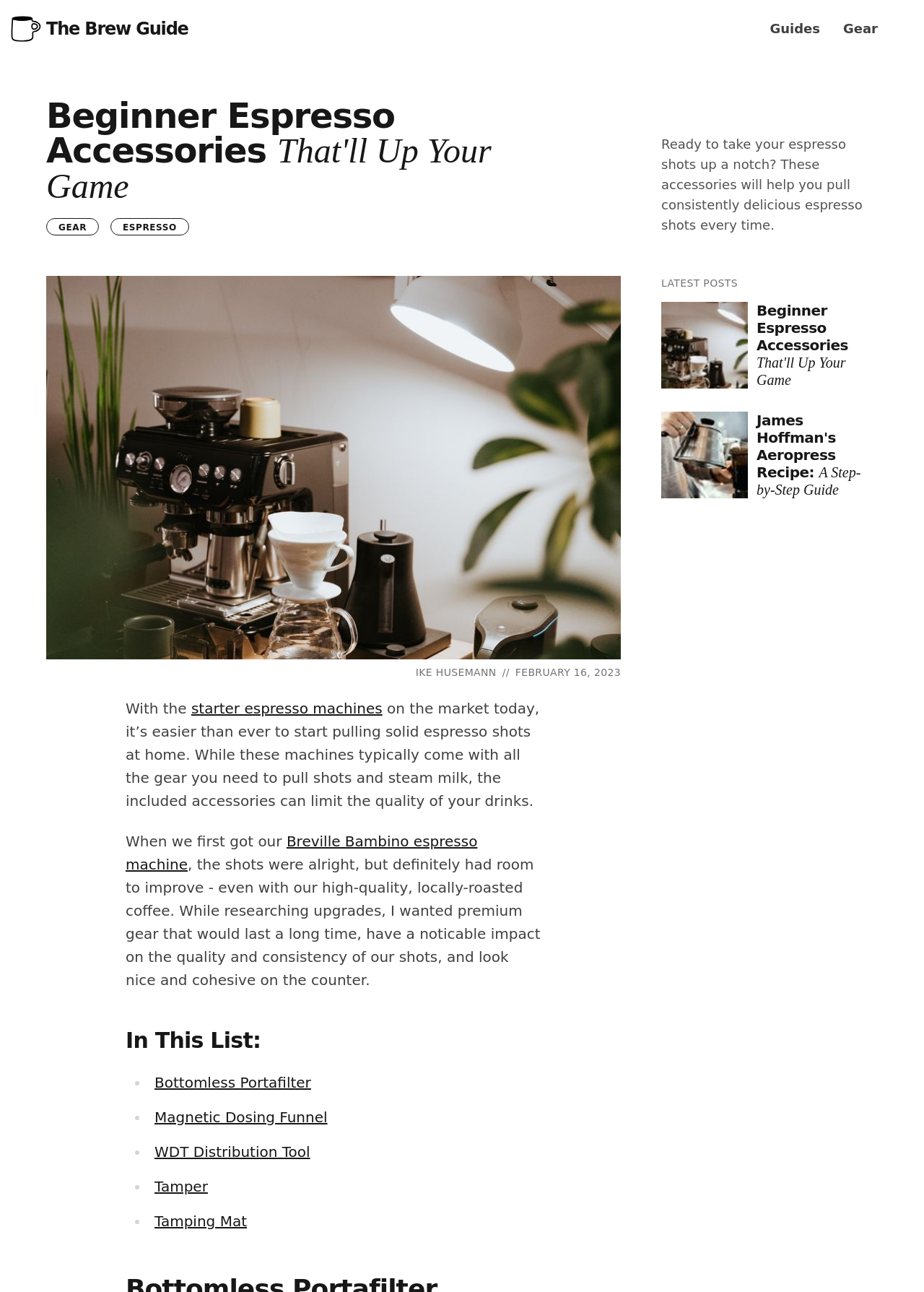Locate the bounding box coordinates of the element that should be clicked to execute the following instruction: "Learn more about the 'Bottomless Portafilter'".

[0.167, 0.831, 0.337, 0.844]